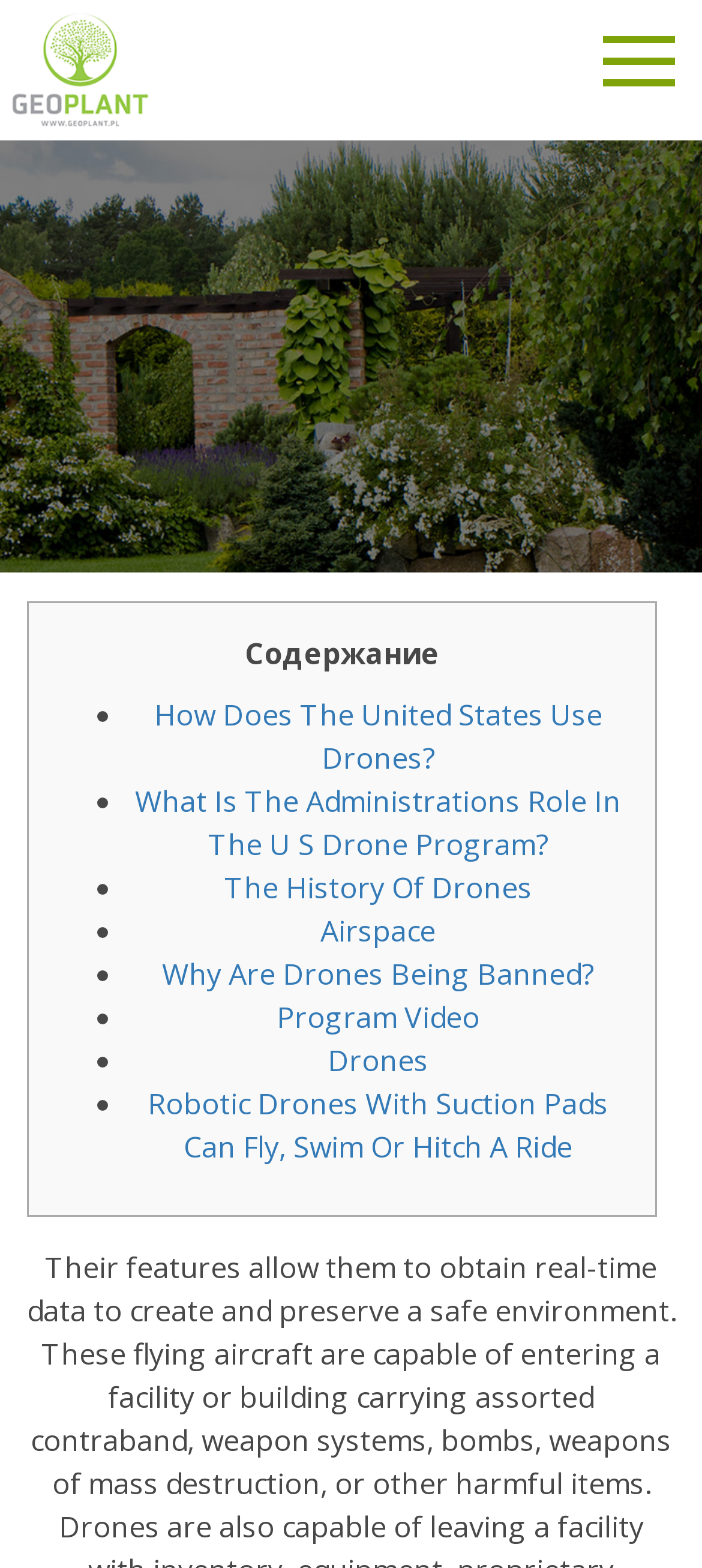Extract the bounding box for the UI element that matches this description: "Why Are Drones Being Banned?".

[0.231, 0.608, 0.846, 0.633]